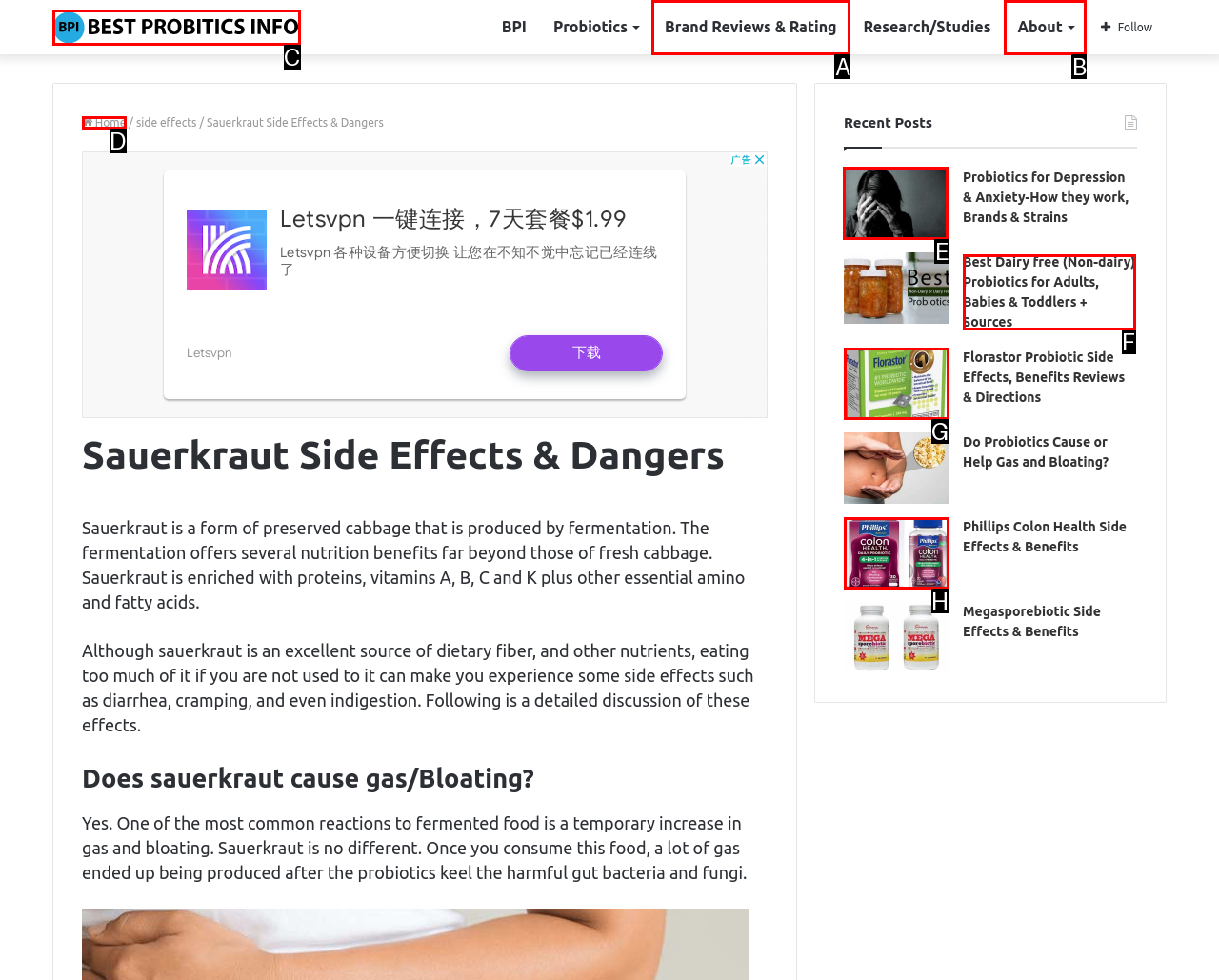Identify which HTML element to click to fulfill the following task: Read the article about 'Probiotics for Depression & Anxiety'. Provide your response using the letter of the correct choice.

E